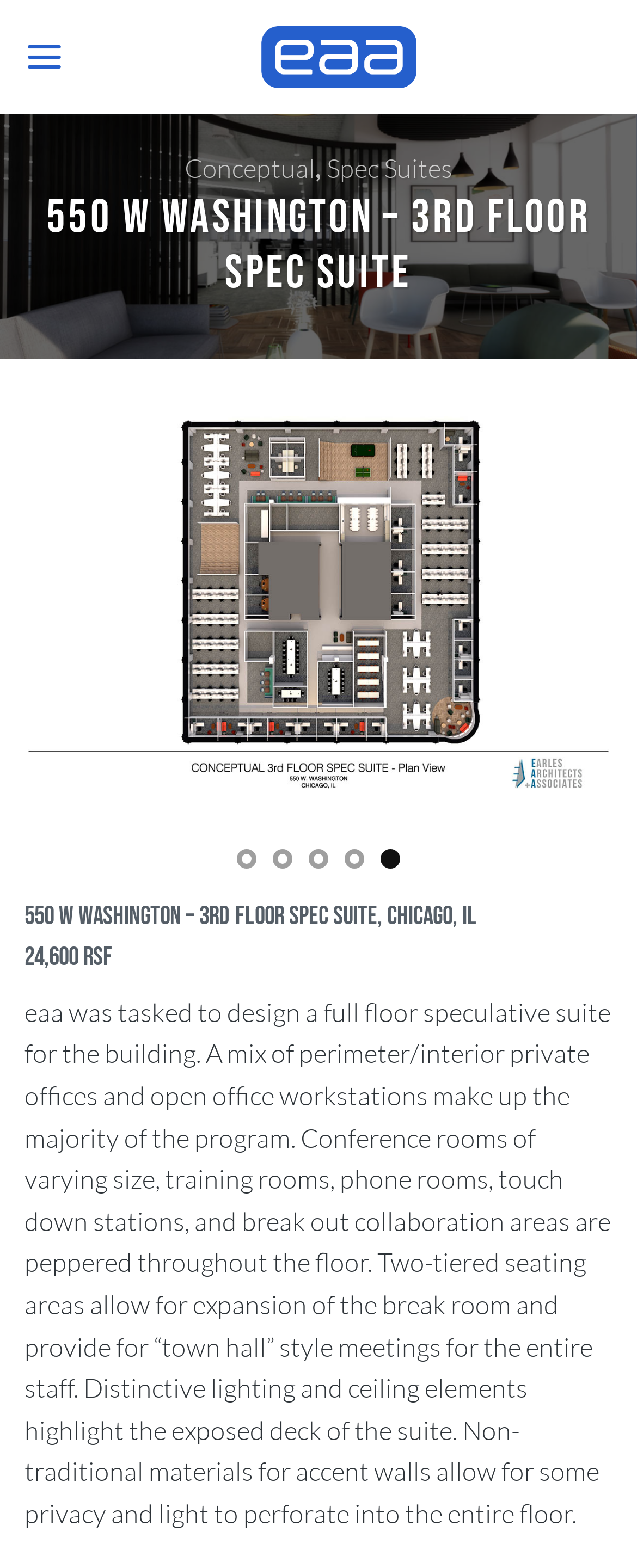Based on the image, give a detailed response to the question: How many pages are there in this spec suite?

The number of pages can be determined by looking at the pagination section, where there are five dots representing five pages, labeled as 'Page dot 1', 'Page dot 2', 'Page dot 3', 'Page dot 4', and 'Page dot 5'.